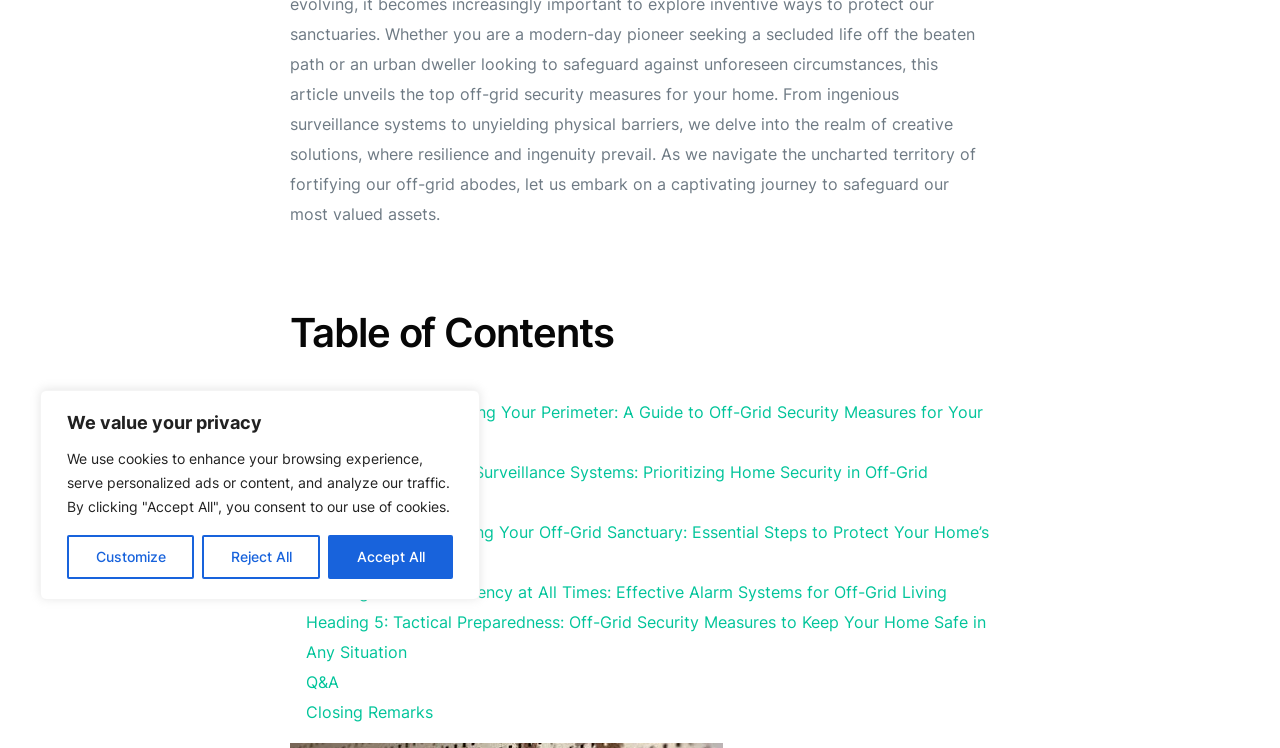Using the provided element description "Reject All", determine the bounding box coordinates of the UI element.

[0.158, 0.715, 0.25, 0.774]